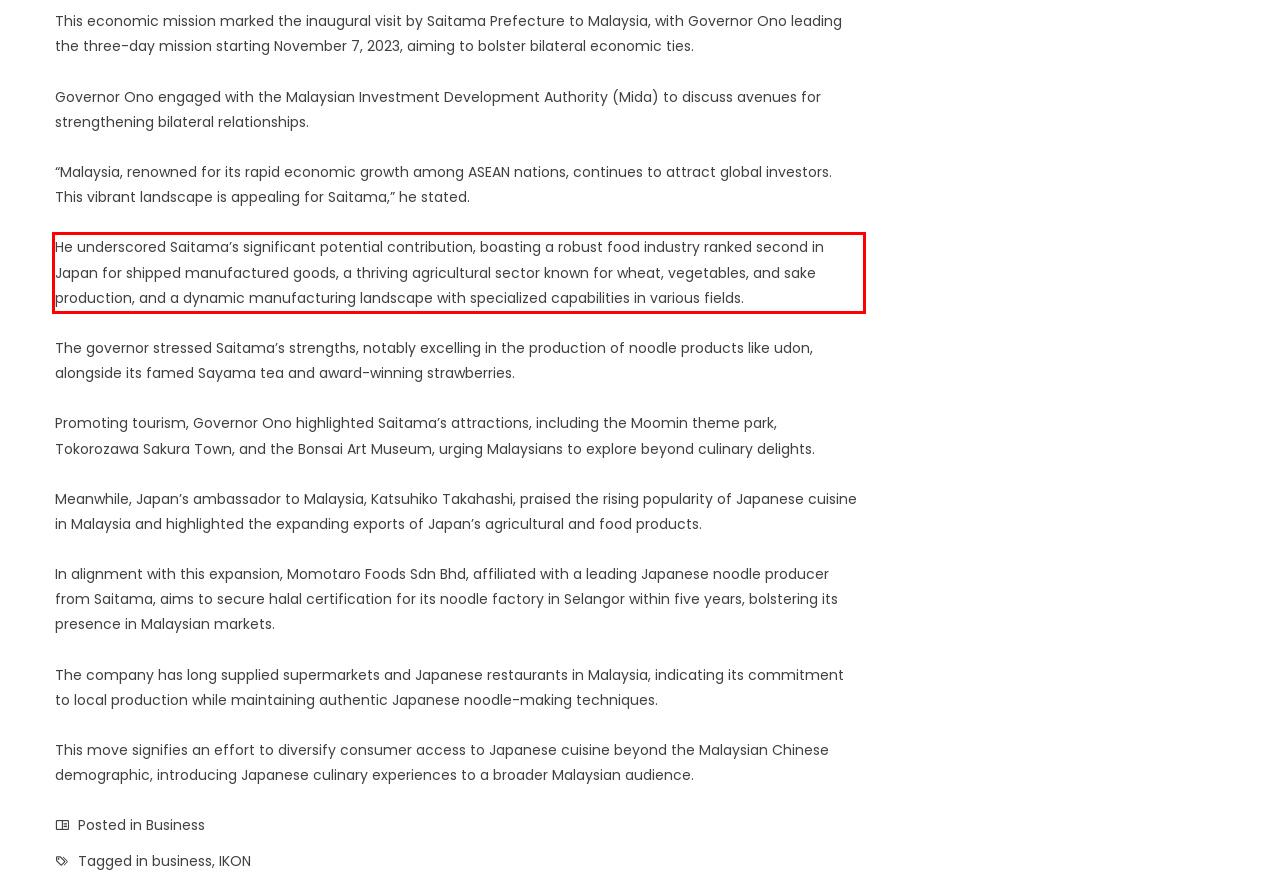You are presented with a screenshot containing a red rectangle. Extract the text found inside this red bounding box.

He underscored Saitama’s significant potential contribution, boasting a robust food industry ranked second in Japan for shipped manufactured goods, a thriving agricultural sector known for wheat, vegetables, and sake production, and a dynamic manufacturing landscape with specialized capabilities in various fields.